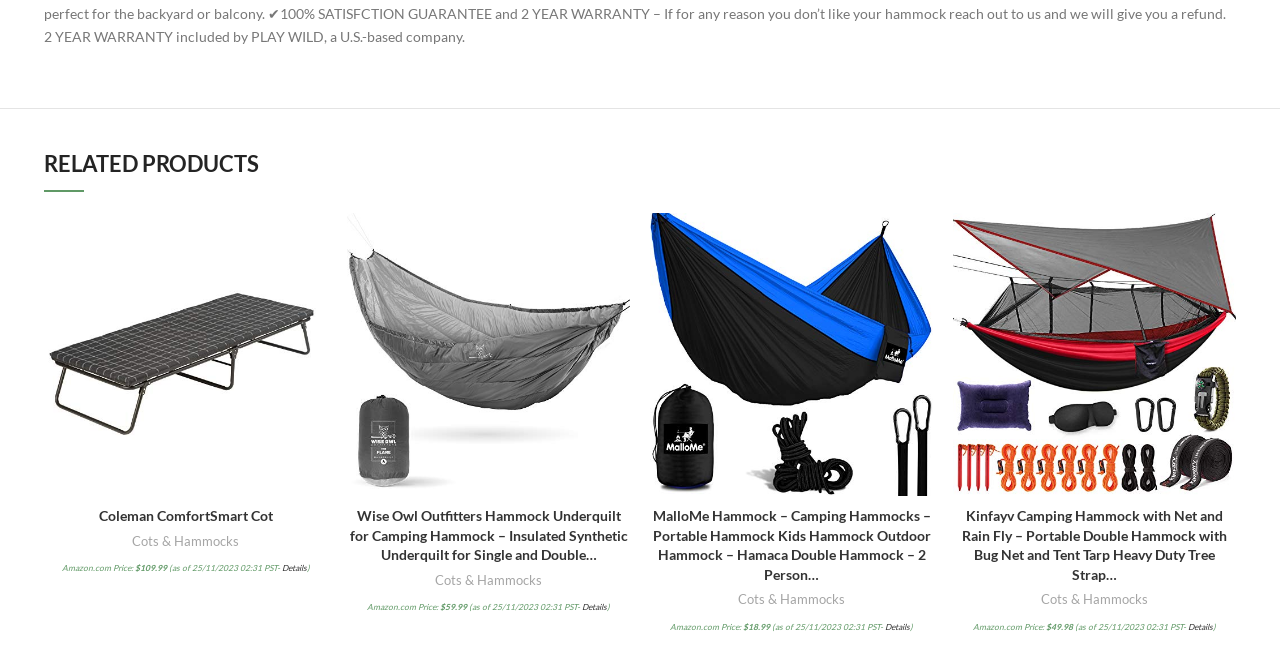Please specify the coordinates of the bounding box for the element that should be clicked to carry out this instruction: "Compare the first product". The coordinates must be four float numbers between 0 and 1, formatted as [left, top, right, bottom].

[0.224, 0.342, 0.263, 0.411]